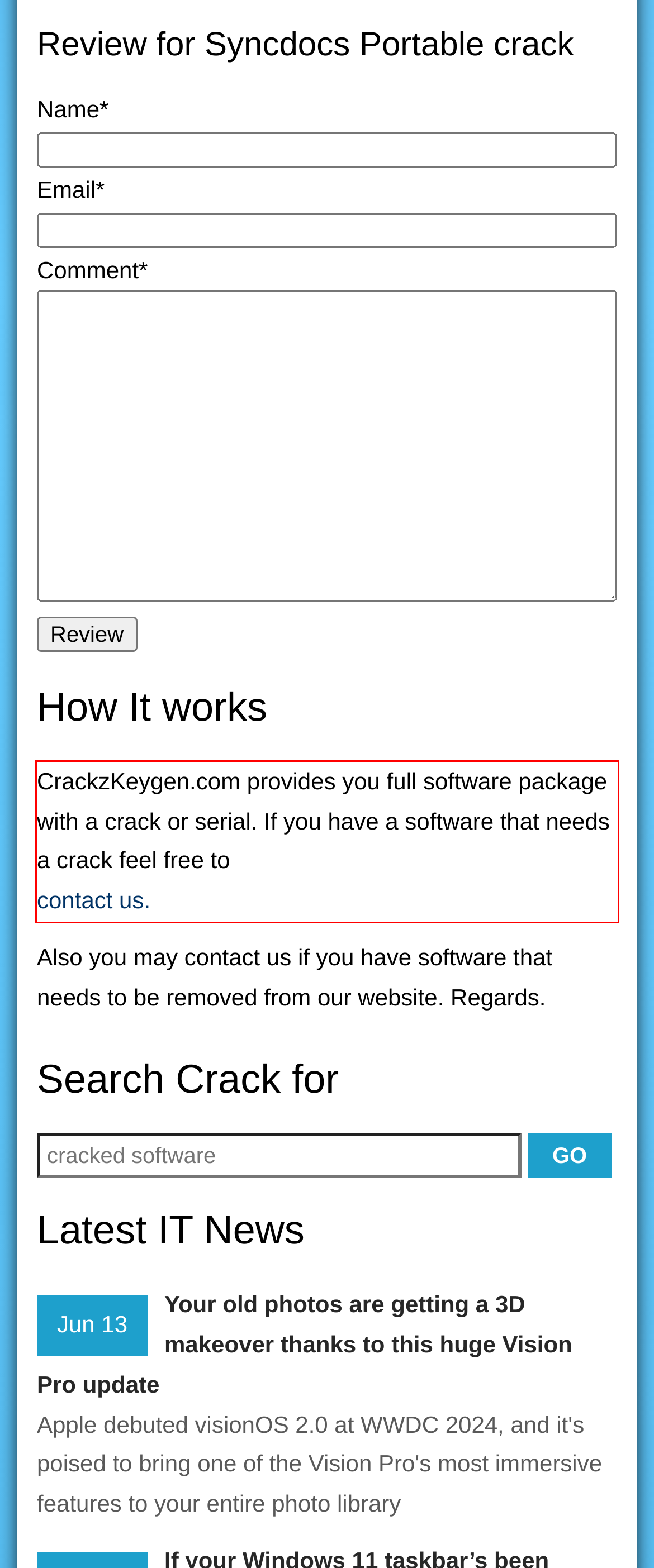Please look at the screenshot provided and find the red bounding box. Extract the text content contained within this bounding box.

CrackzKeygen.com provides you full software package with a crack or serial. If you have a software that needs a crack feel free to contact us.